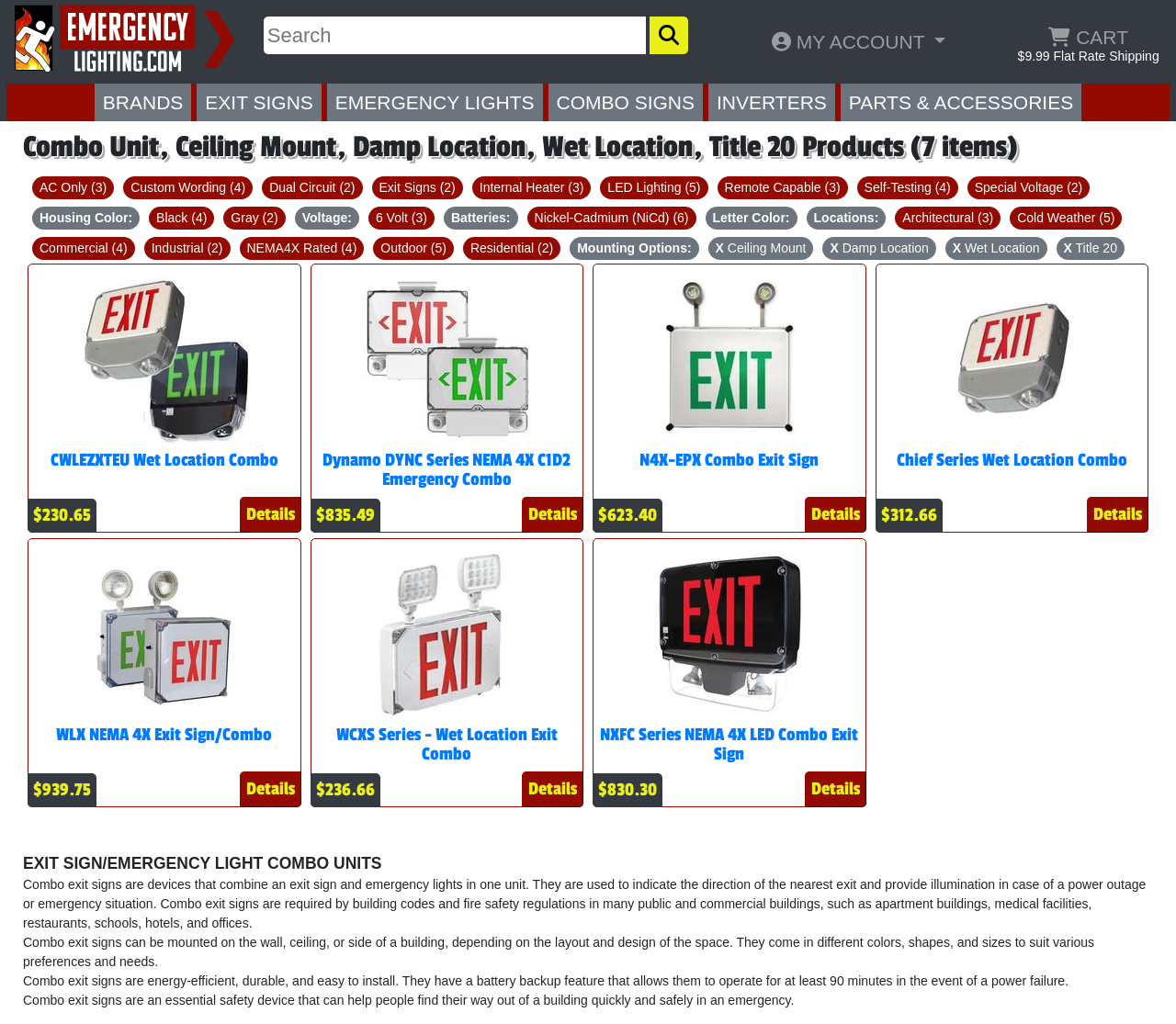What is the purpose of combo exit signs?
Refer to the screenshot and deliver a thorough answer to the question presented.

I found the answer by reading the text on the webpage that describes the purpose of combo exit signs. According to the text, combo exit signs are used to indicate the direction of the nearest exit and provide illumination in case of a power outage or emergency situation.